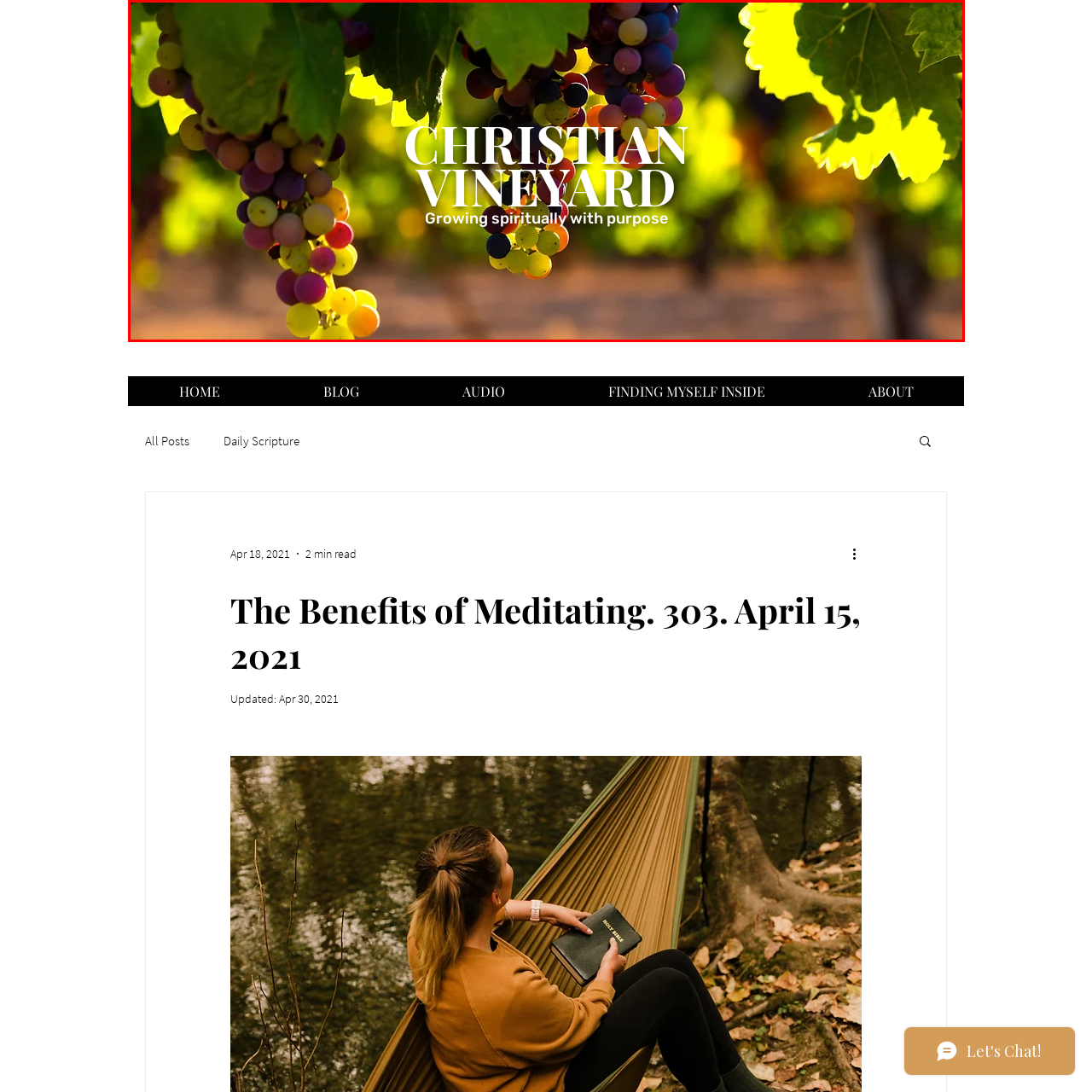Please provide a one-word or phrase response to the following question by examining the image within the red boundary:
What is the atmosphere of the vineyard scene?

Warm and inviting